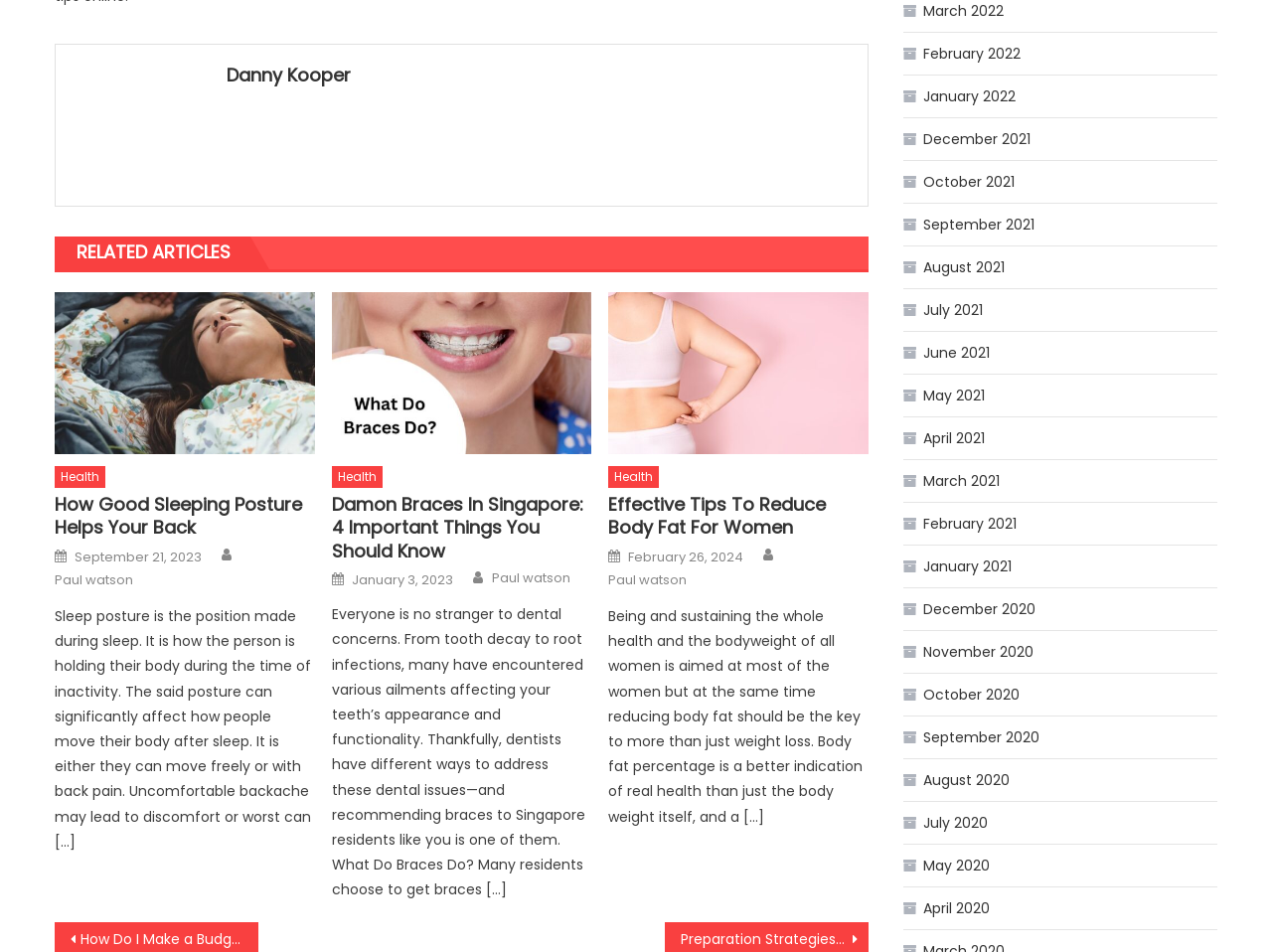Locate the bounding box coordinates of the item that should be clicked to fulfill the instruction: "Click on the 'How Good Sleeping Posture Helps Your Back' article".

[0.043, 0.307, 0.248, 0.477]